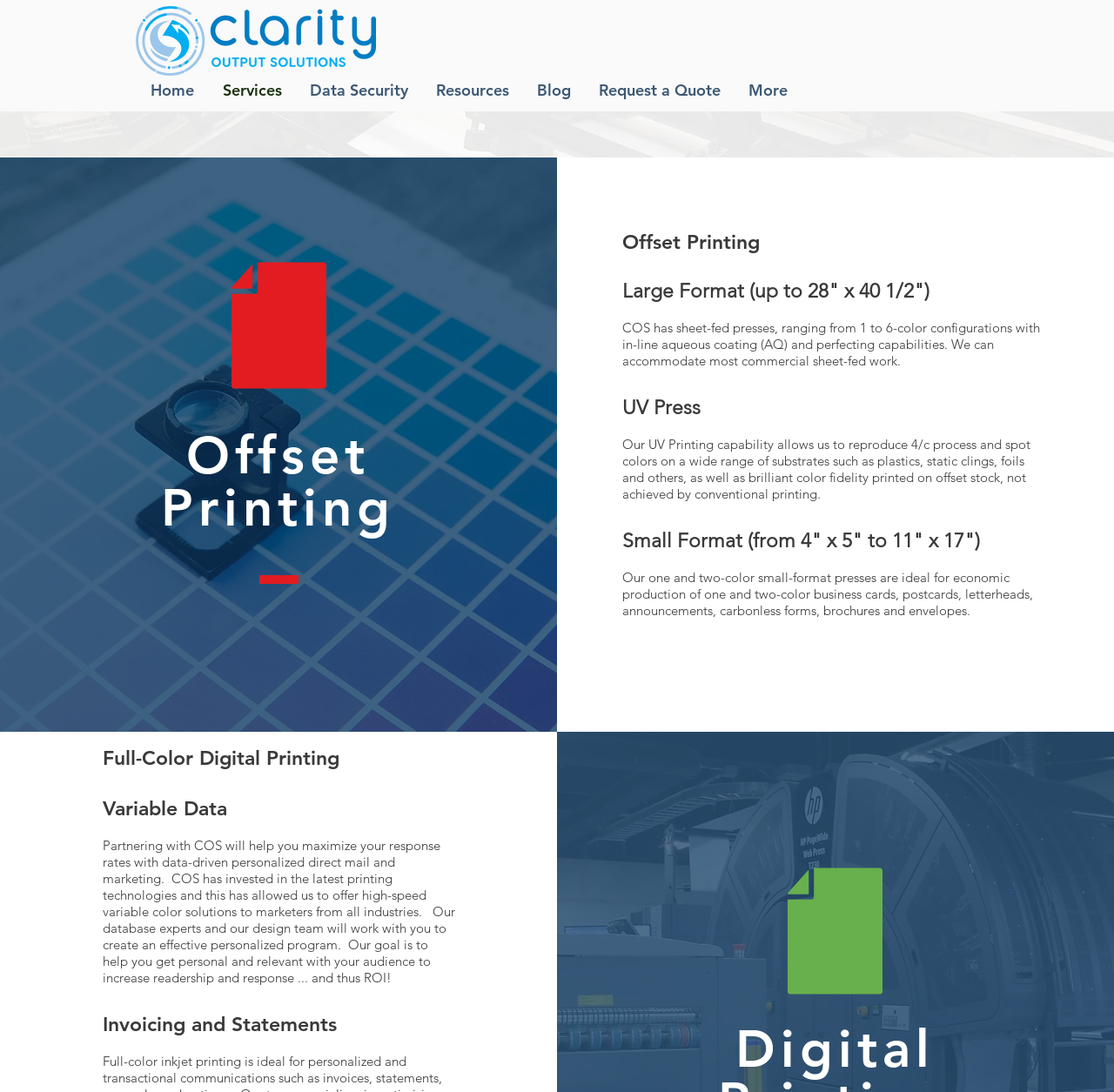Construct a comprehensive description capturing every detail on the webpage.

The webpage is about Premier Graphics, a printing and marketing services company based in the United States, Connecticut. At the top left corner, there is a logo of Clarity Output Solutions. Below the logo, there is a navigation menu with links to different sections of the website, including Home, Services, Data Security, Resources, Blog, and Request a Quote.

On the main content area, there are two main sections: Offset Printing and Digital Printing. The Offset Printing section is divided into three sub-sections: Large Format, UV Press, and Small Format. Each sub-section has a heading and a brief description of the printing capabilities and services offered by Premier Graphics.

Below the Offset Printing section, there is a section about Full-Color Digital Printing, which includes information about Variable Data and personalized direct mail and marketing services. This section also mentions the company's investment in the latest printing technologies and its goal to help clients increase their response rates and ROI.

At the bottom of the page, there is a heading "Digital" which seems to be a title for the Digital Printing section. The Digital Printing section is not as detailed as the Offset Printing section, but it is likely to provide more information about the company's digital printing services.

Overall, the webpage appears to be a services page for Premier Graphics, highlighting their printing and marketing capabilities and services.